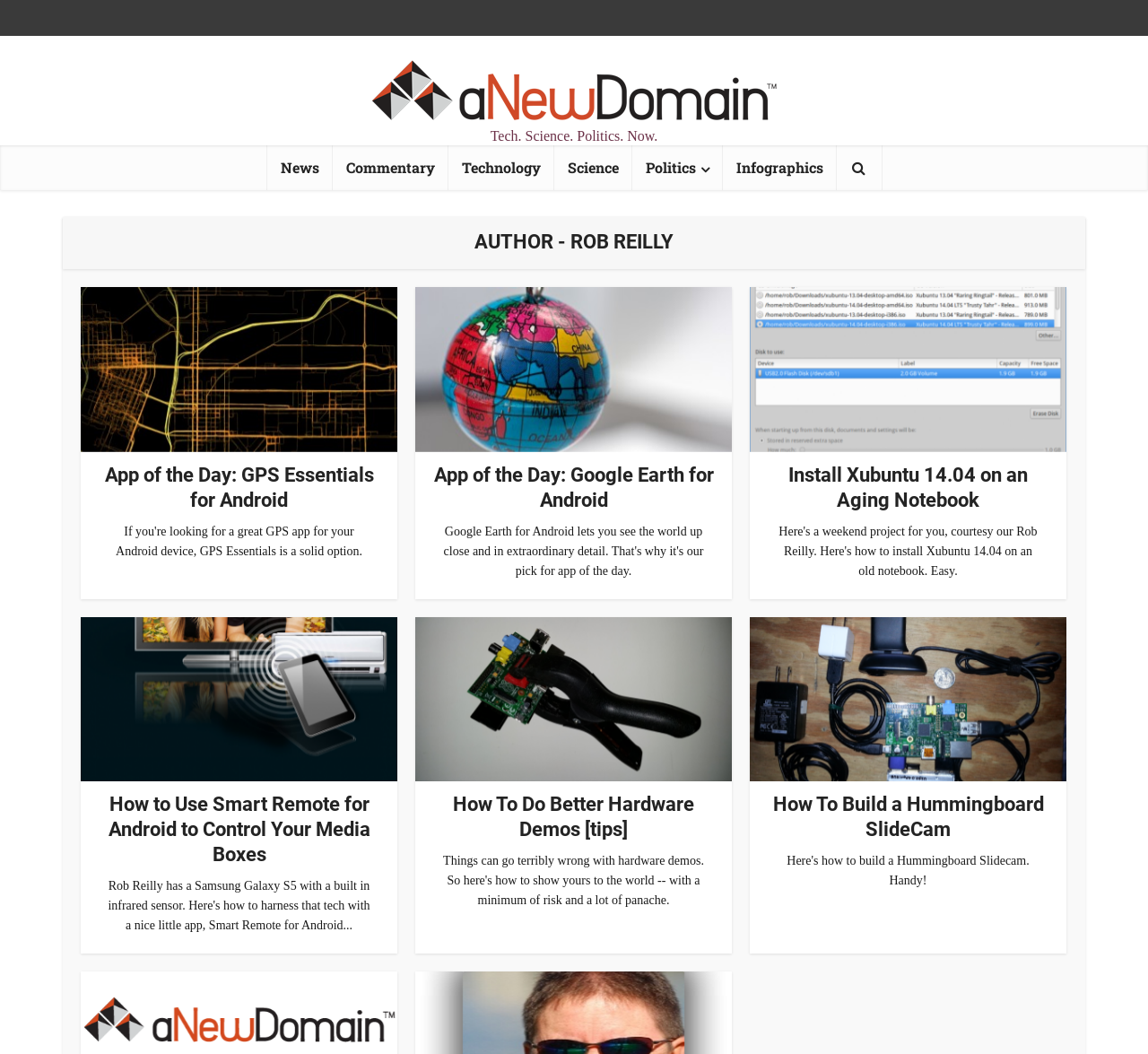Can you look at the image and give a comprehensive answer to the question:
What is the topic of the last article?

The last article element has a heading child element with the text 'How To Build a Hummingboard SlideCam', which suggests that the topic of the last article is related to building a Hummingboard SlideCam.